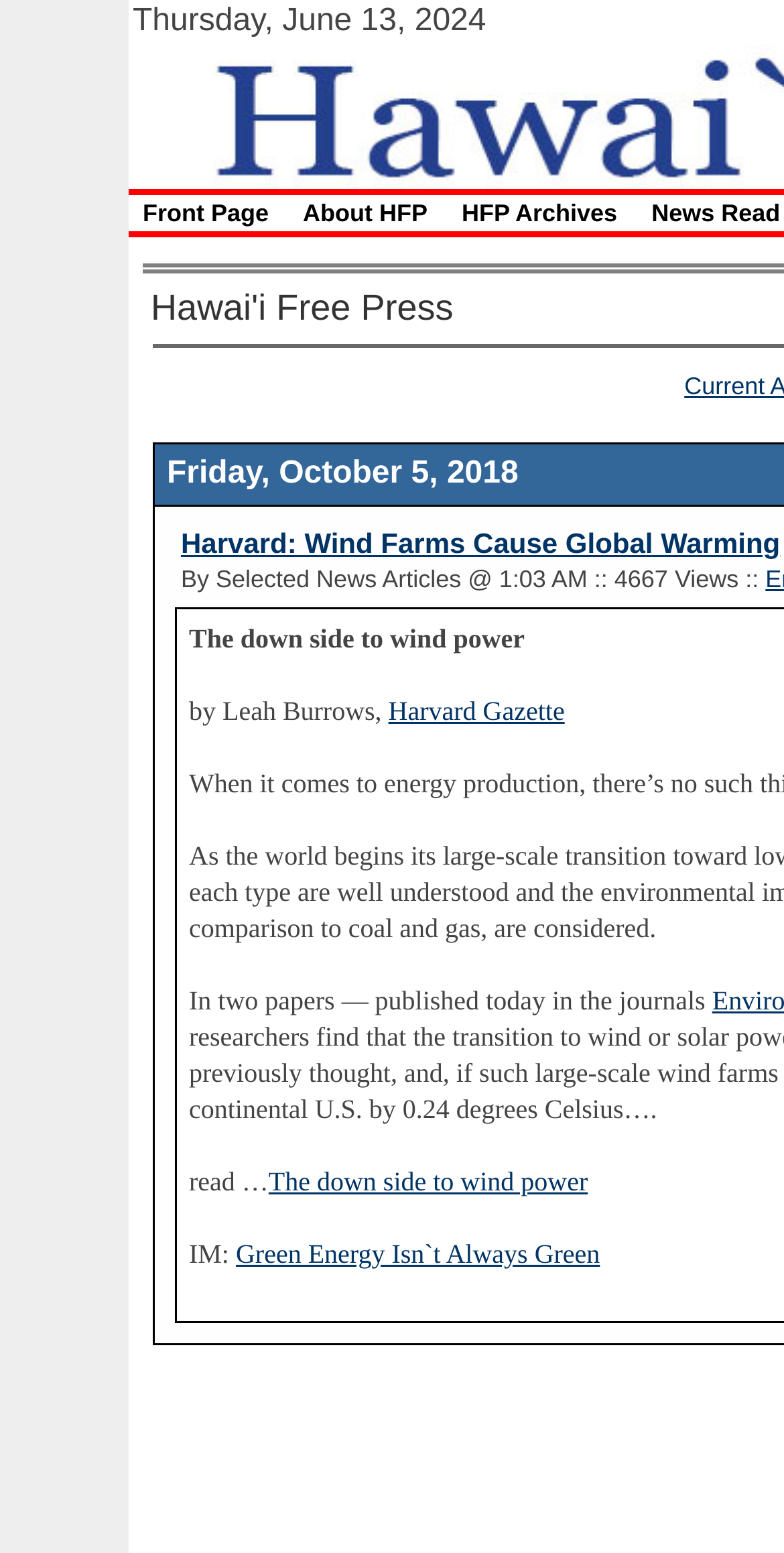Locate the UI element that matches the description Green Energy Isn`t Always Green in the webpage screenshot. Return the bounding box coordinates in the format (top-left x, top-left y, bottom-right x, bottom-right y), with values ranging from 0 to 1.

[0.301, 0.798, 0.765, 0.817]